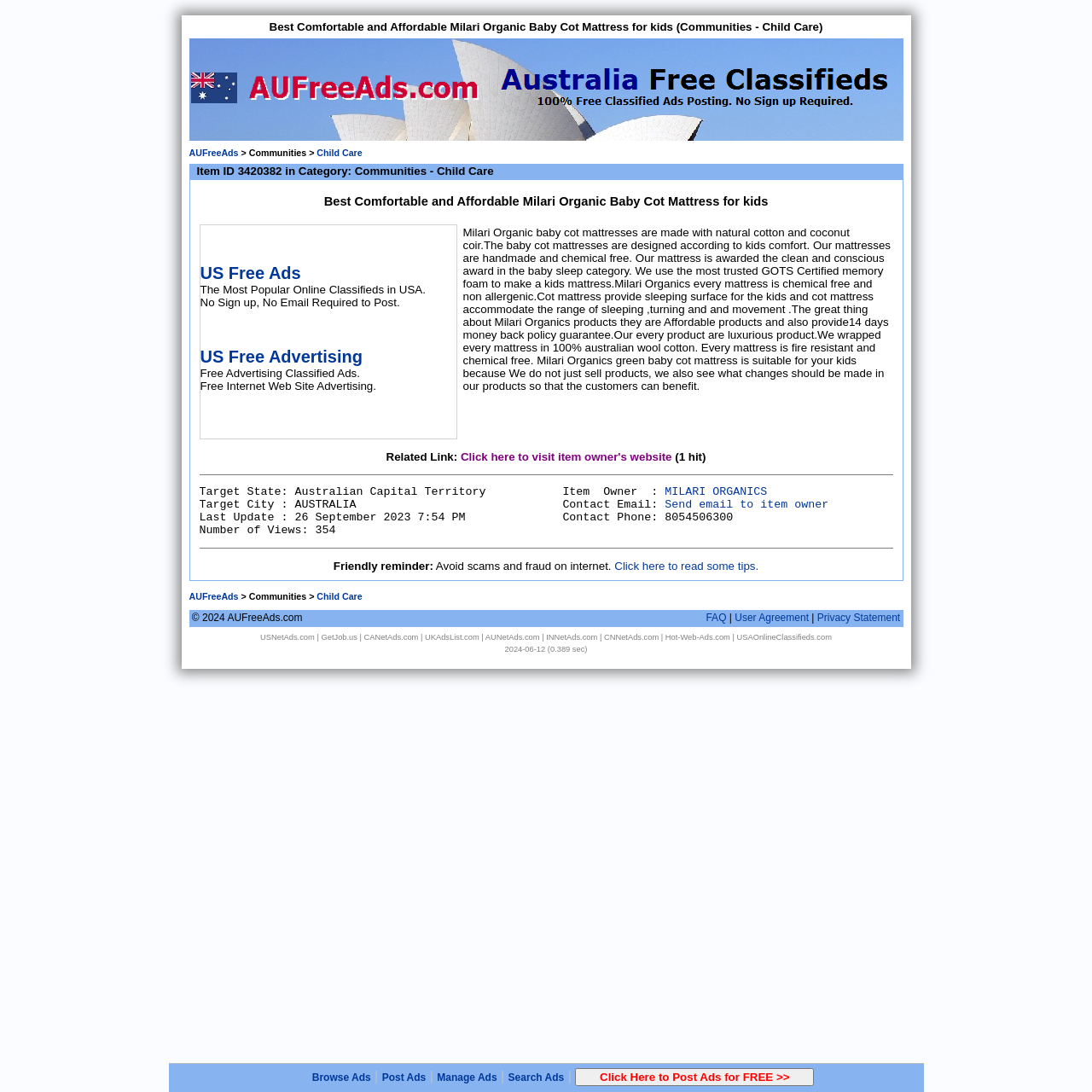Explain the webpage in detail.

This webpage is about a product listing for a Milari Organic Baby Cot Mattress. At the top, there is a heading that displays the product title, accompanied by an image of the Australian flag. Below the heading, there is a link to AUFreeAds, a static text element, and links to Communities and Child Care.

The main content of the webpage is organized into a table with multiple rows. The first row contains a heading that displays the product title again, and a table cell that spans the entire row. The second row contains a table cell with a detailed product description, which mentions the features and benefits of the Milari Organic Baby Cot Mattress. This description is quite lengthy and provides information about the materials used, the design, and the certifications of the product.

Below the product description, there are several rows that contain various pieces of information, including a link to visit the item owner's website, a separator line, and a section that displays the target state, city, and last update date of the listing. There is also a section that displays the number of views and the item owner's contact information, including an email address and phone number.

Further down the page, there are several separator lines and a section that displays a friendly reminder to avoid scams and fraud on the internet, with a link to read some tips. Below this section, there are several links to other websites, including AUFreeAds.com, FAQ, User Agreement, and Privacy Statement.

At the bottom of the page, there are several links to other classifieds websites, including USNetAds.com, GetJob.us, CANetAds.com, and others. There is also a link to post ads for free and a button to click to post ads.